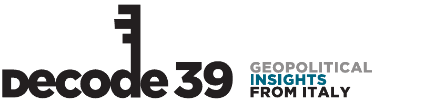Offer an in-depth caption of the image, mentioning all notable aspects.

The image features the logo of "Decode39," accompanied by the tagline "Geopolitical Insights from Italy." The logo combines sleek typography with a distinctive design, symbolizing the platform's focus on offering in-depth analysis and commentary on geopolitical issues relevant to Italy and beyond. This branding reflects the publication’s commitment to providing insightful content that connects local perspectives with global trends.